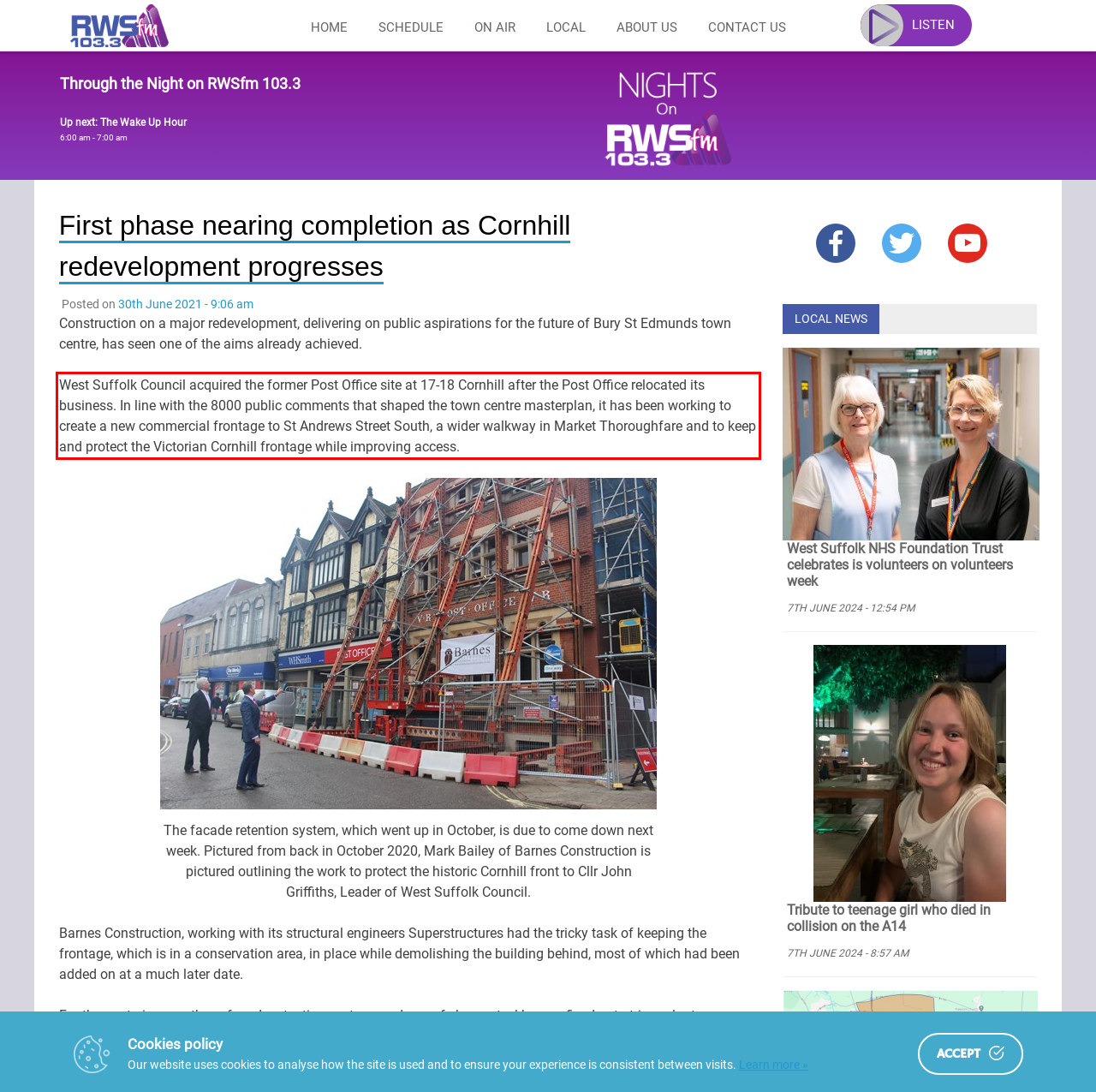You are provided with a webpage screenshot that includes a red rectangle bounding box. Extract the text content from within the bounding box using OCR.

West Suffolk Council acquired the former Post Office site at 17-18 Cornhill after the Post Office relocated its business. In line with the 8000 public comments that shaped the town centre masterplan, it has been working to create a new commercial frontage to St Andrews Street South, a wider walkway in Market Thoroughfare and to keep and protect the Victorian Cornhill frontage while improving access.